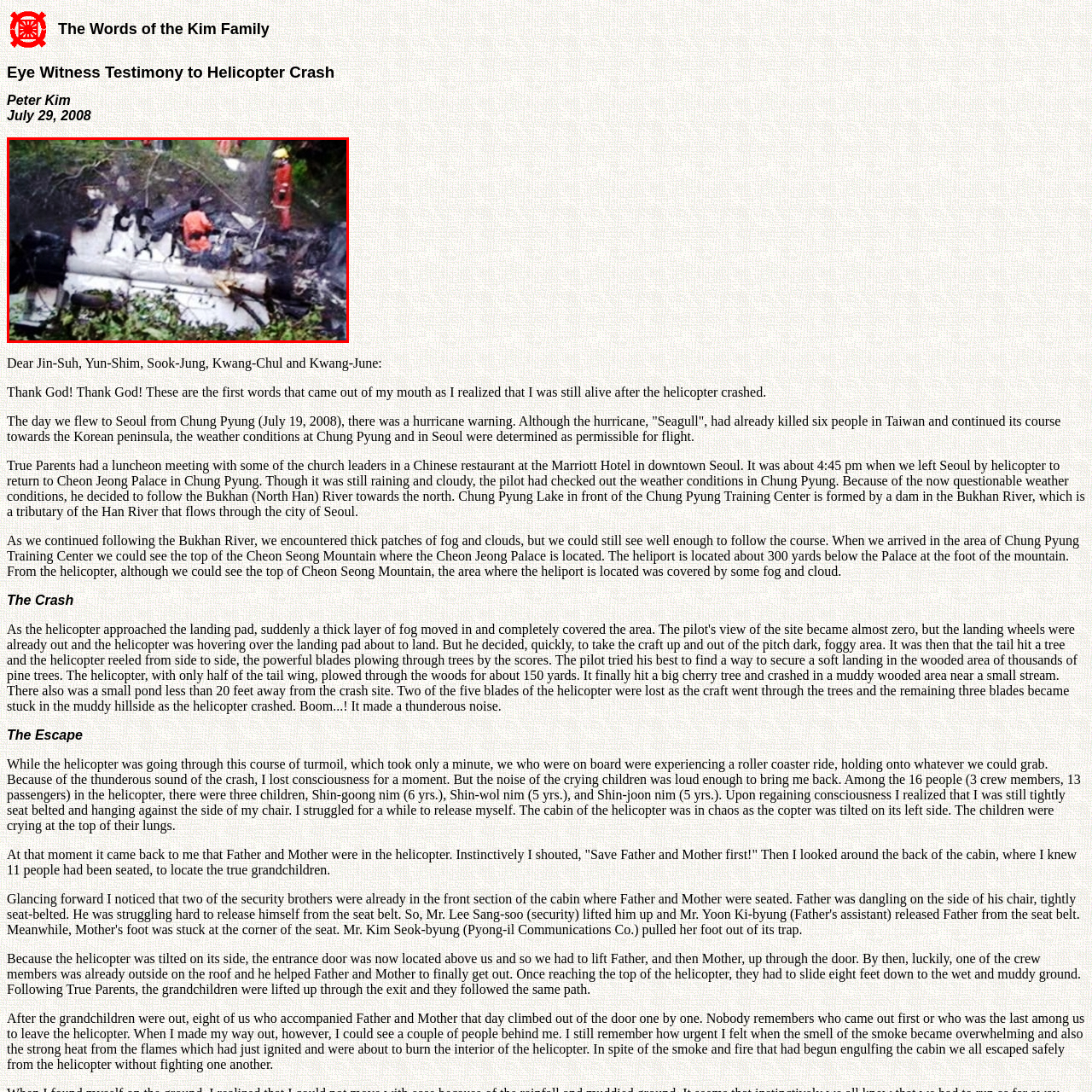Please examine the highlighted section of the image enclosed in the red rectangle and provide a comprehensive answer to the following question based on your observation: How many responders are visible in the image?

In the foreground, one rescue worker is tending to the debris, and in the background, additional responders are visible, actively engaged in rescue efforts, indicating that there are at least two responders in the image.